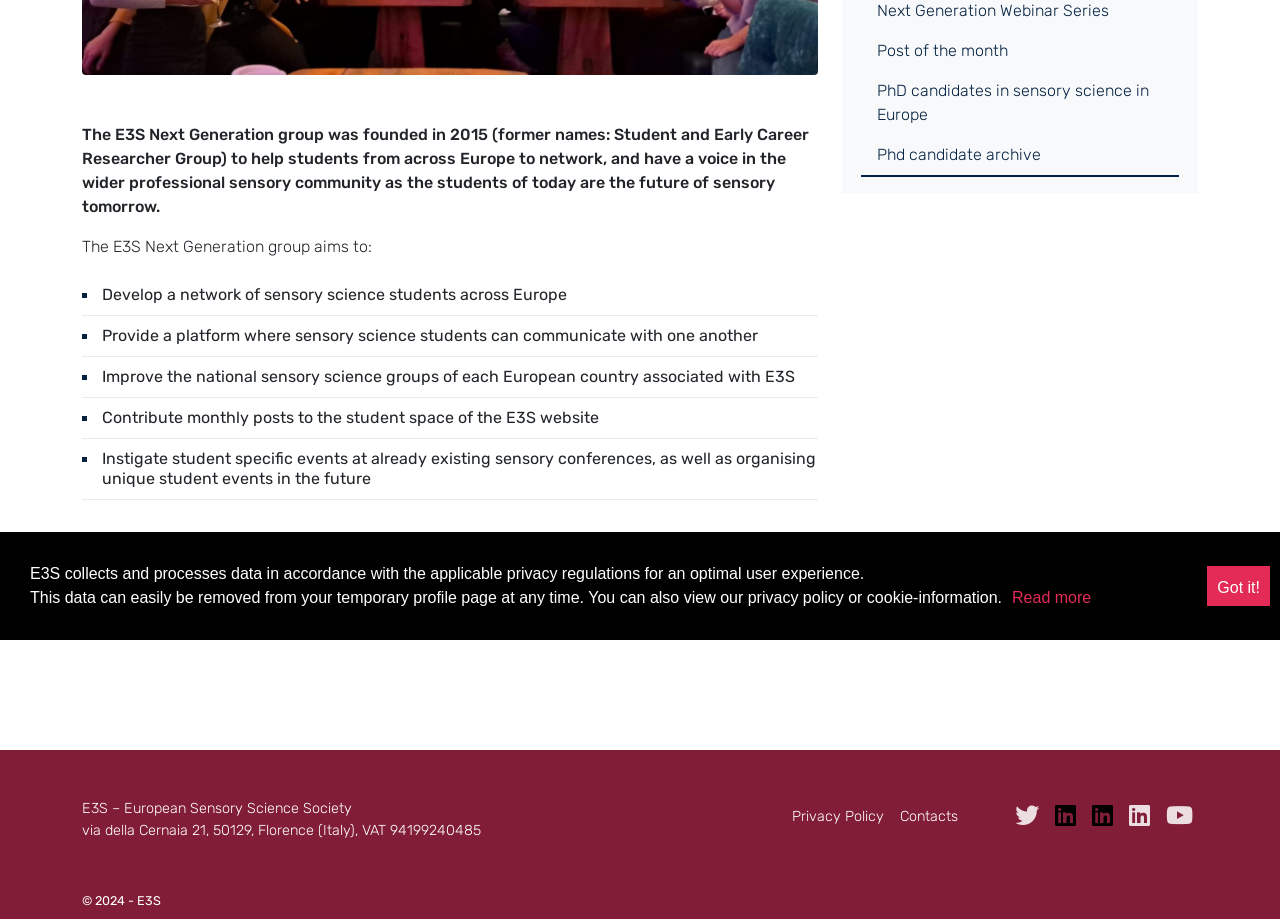Identify the bounding box of the HTML element described here: "Post of the month". Provide the coordinates as four float numbers between 0 and 1: [left, top, right, bottom].

[0.685, 0.034, 0.908, 0.078]